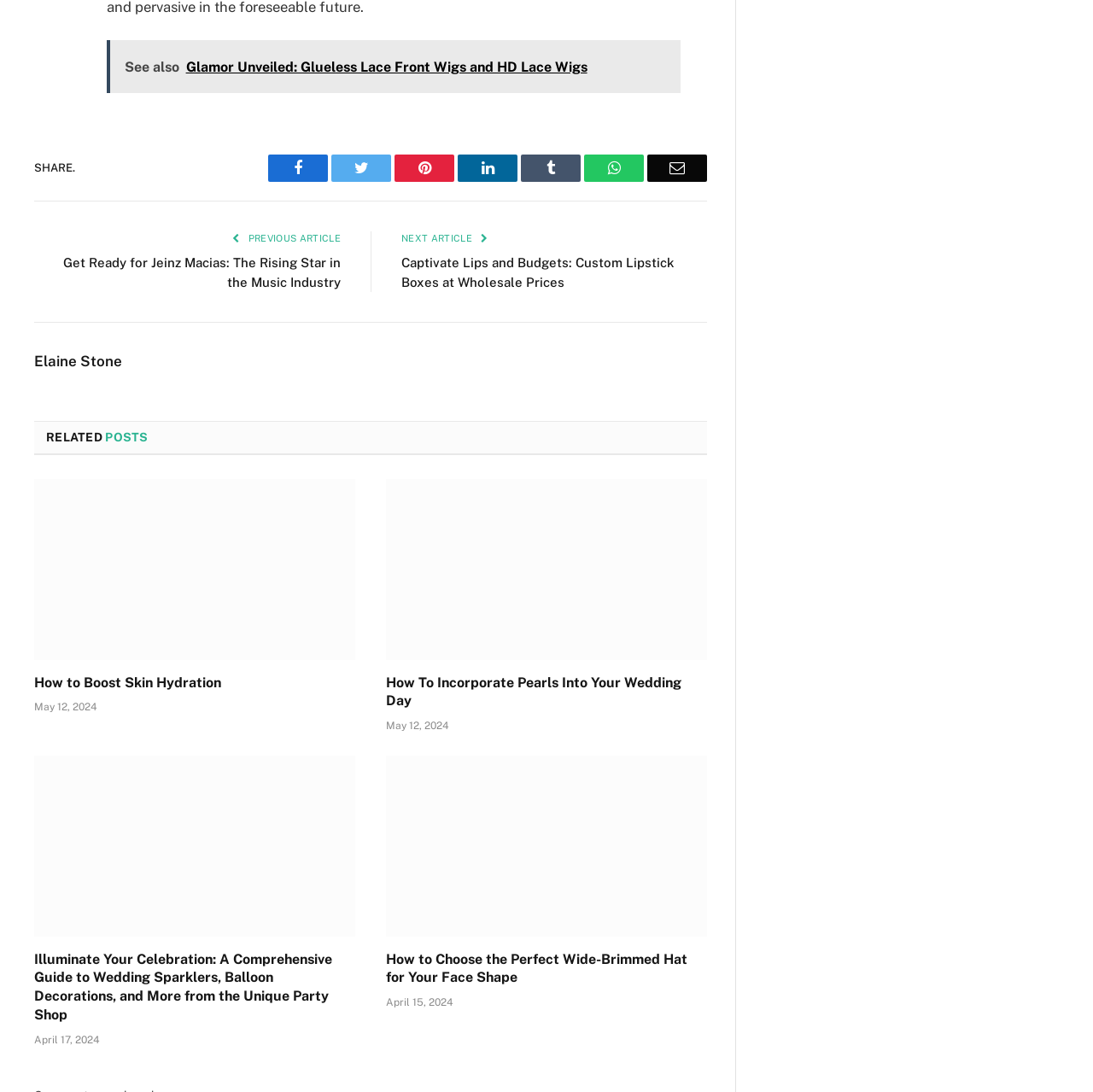Please identify the bounding box coordinates of the element that needs to be clicked to perform the following instruction: "View related post about How to Boost Skin Hydration".

[0.031, 0.439, 0.325, 0.604]